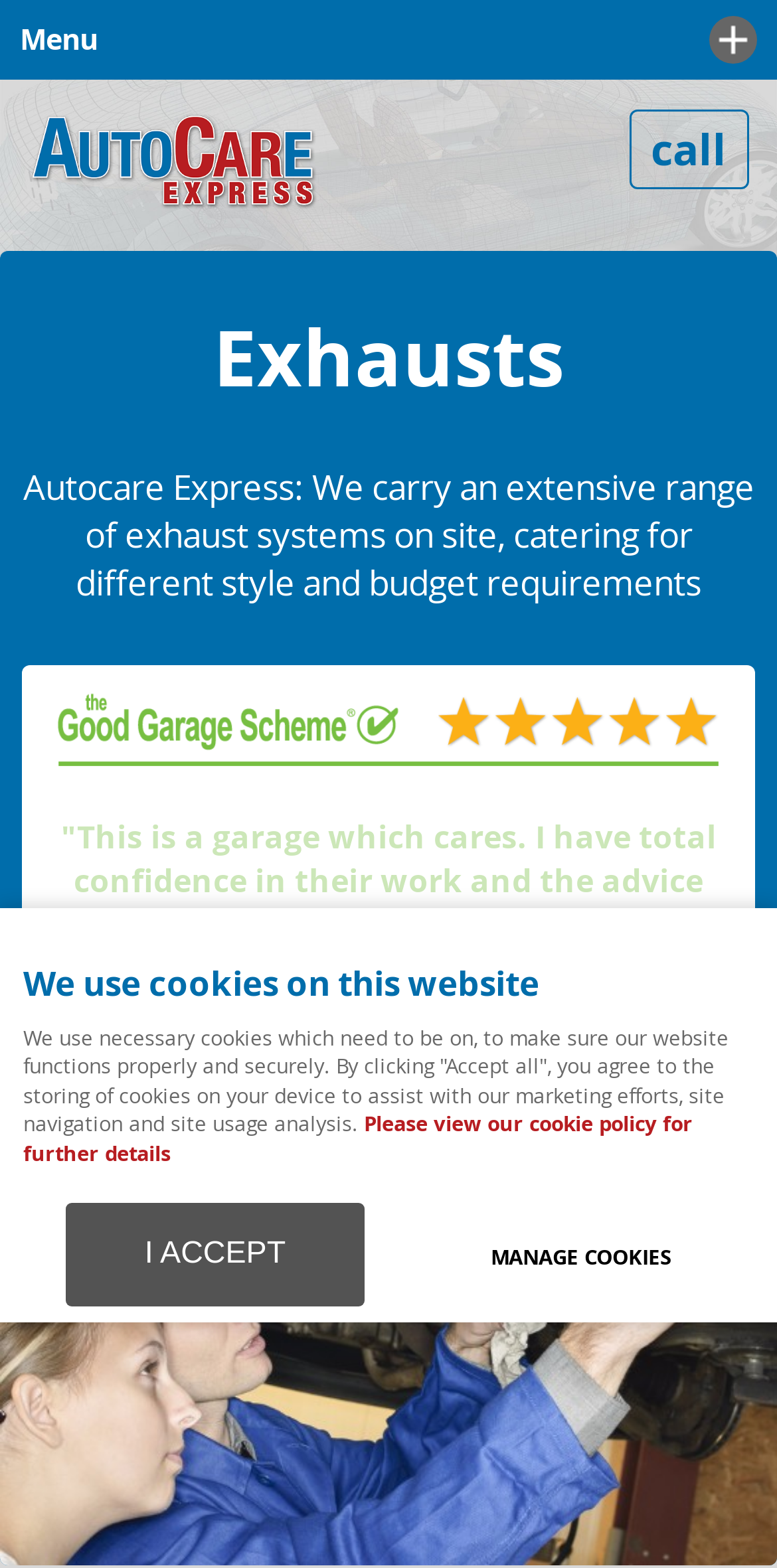What is the range of exhaust systems carried by Autocare Express?
Using the image, elaborate on the answer with as much detail as possible.

According to the webpage, Autocare Express carries an extensive range of exhaust systems on site, catering for different style and budget requirements, as mentioned in the static text.